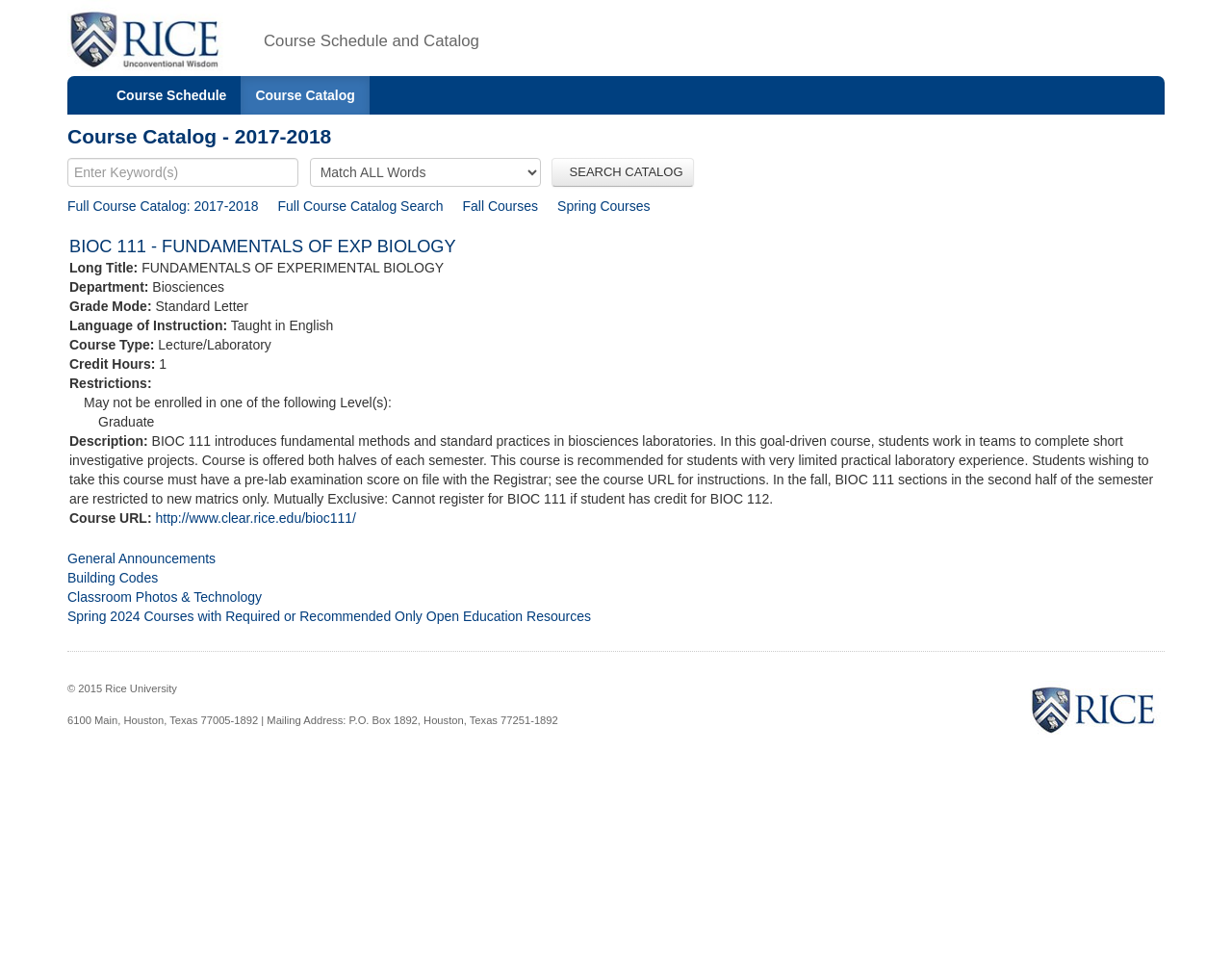What is the name of the course described on the webpage?
Provide a detailed and well-explained answer to the question.

The webpage contains a heading element with the text 'BIOC 111 - FUNDAMENTALS OF EXP BIOLOGY', which suggests that the course being described is BIOC 111.